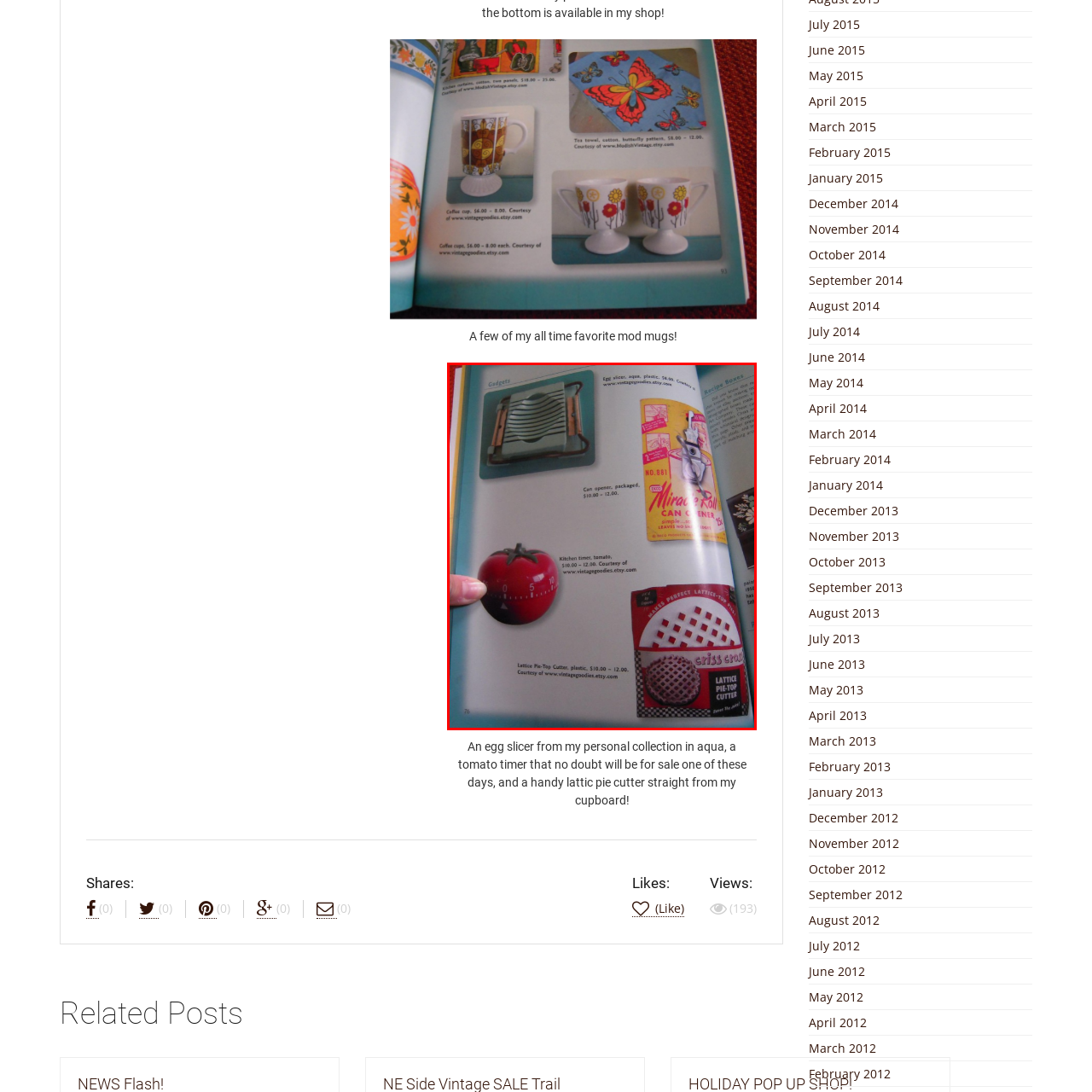Identify the subject within the red bounding box and respond to the following question in a single word or phrase:
What is the price range of the can opener?

$10.00 to $12.00